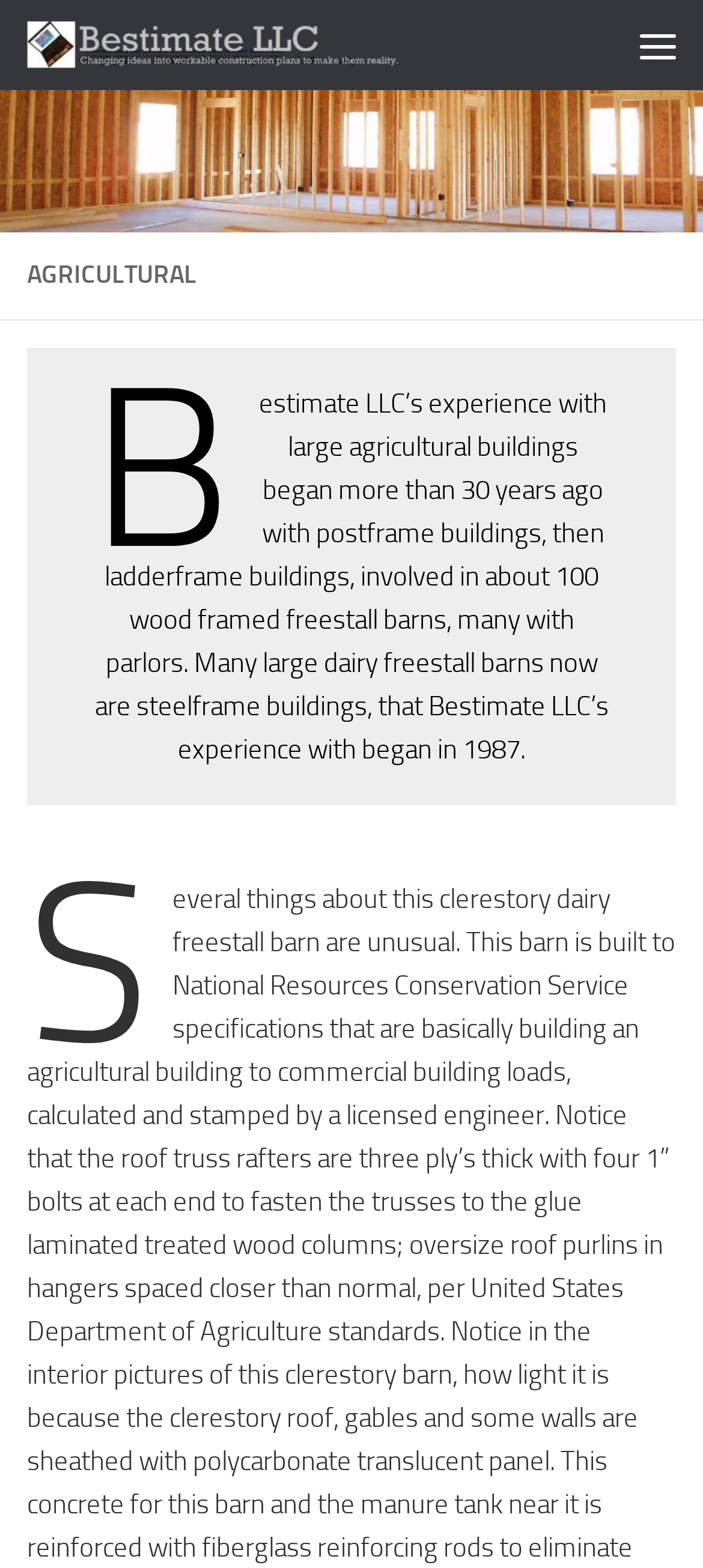What is the purpose of the button 'Menu'?
Based on the image, provide your answer in one word or phrase.

To expand or collapse the menu